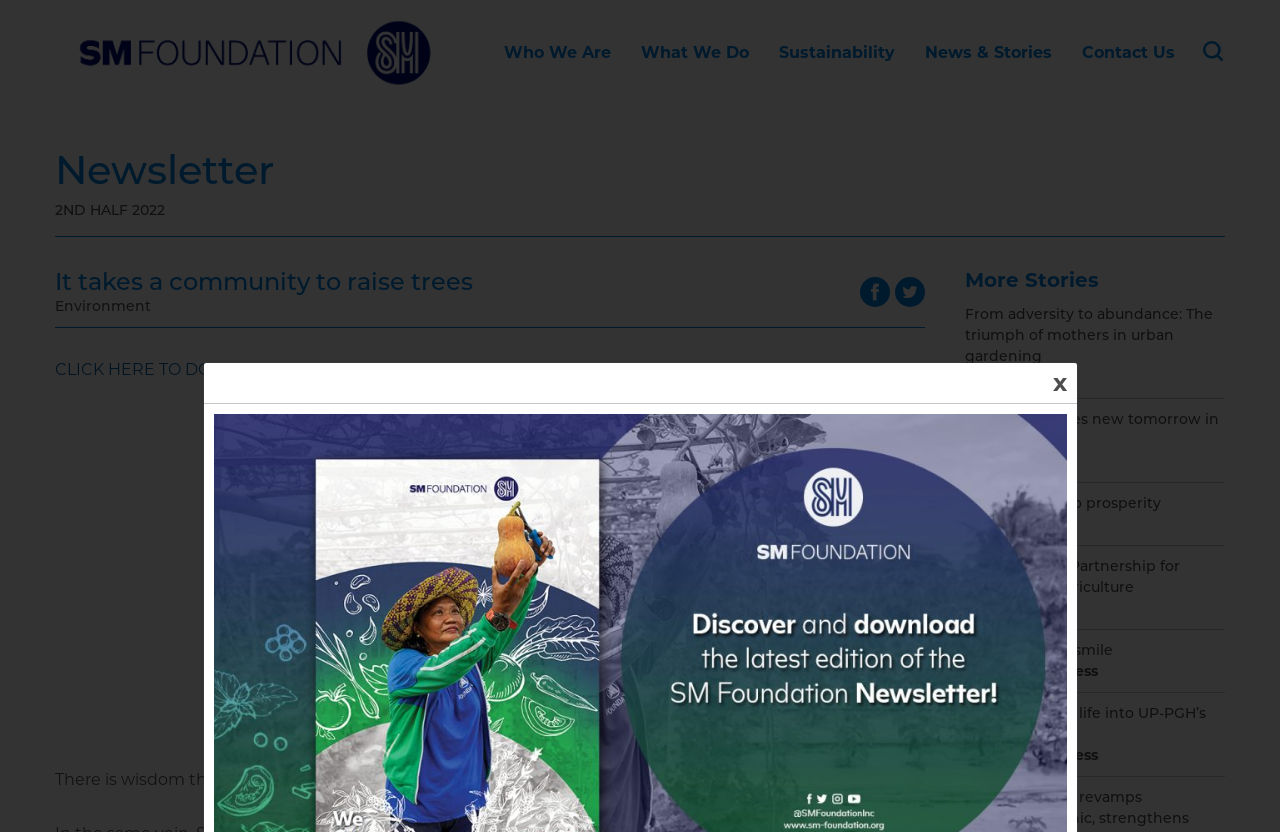Identify the bounding box coordinates of the element to click to follow this instruction: 'Read more about Environment'. Ensure the coordinates are four float values between 0 and 1, provided as [left, top, right, bottom].

[0.043, 0.358, 0.118, 0.379]